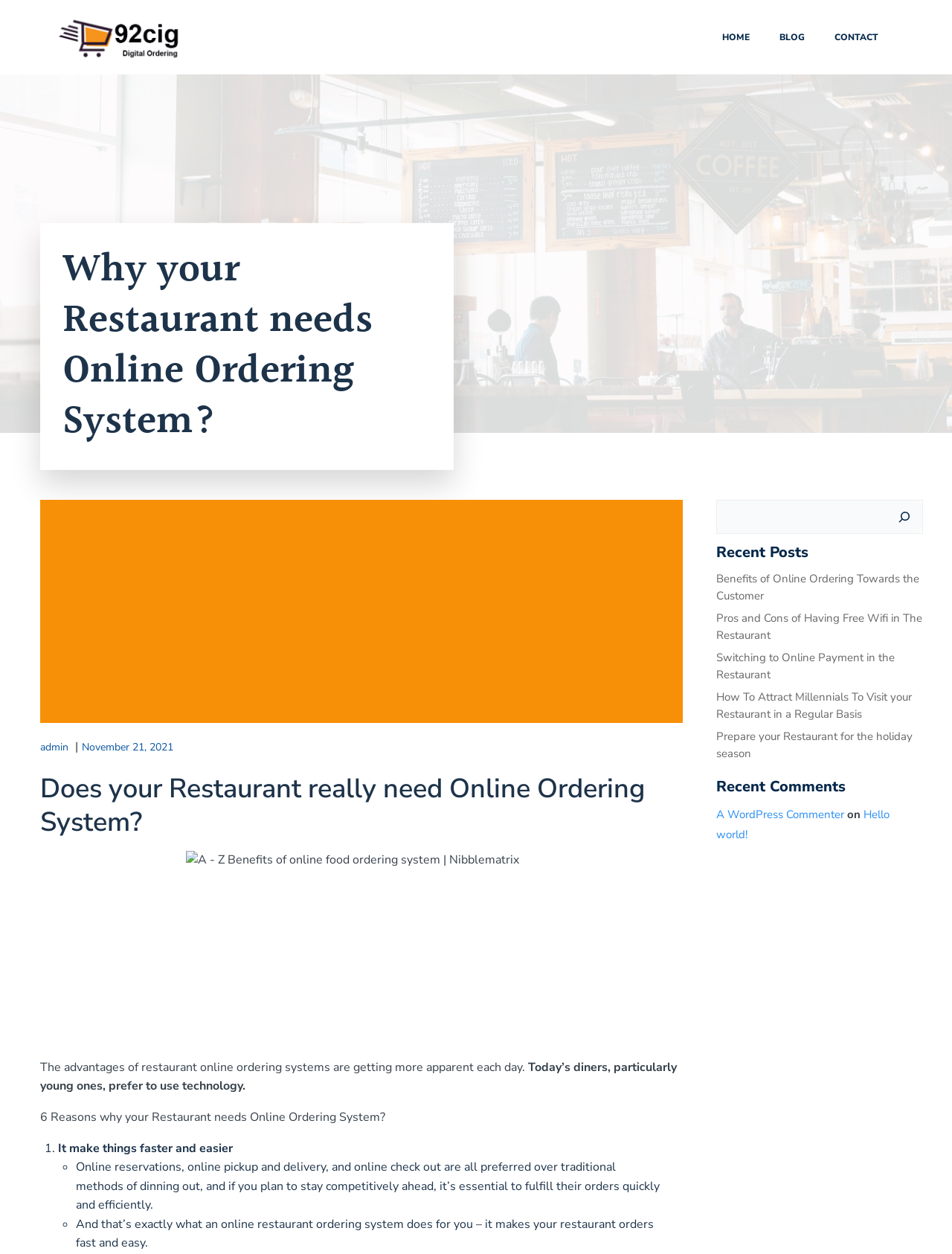Can you find the bounding box coordinates of the area I should click to execute the following instruction: "Search for something"?

[0.753, 0.399, 0.969, 0.425]